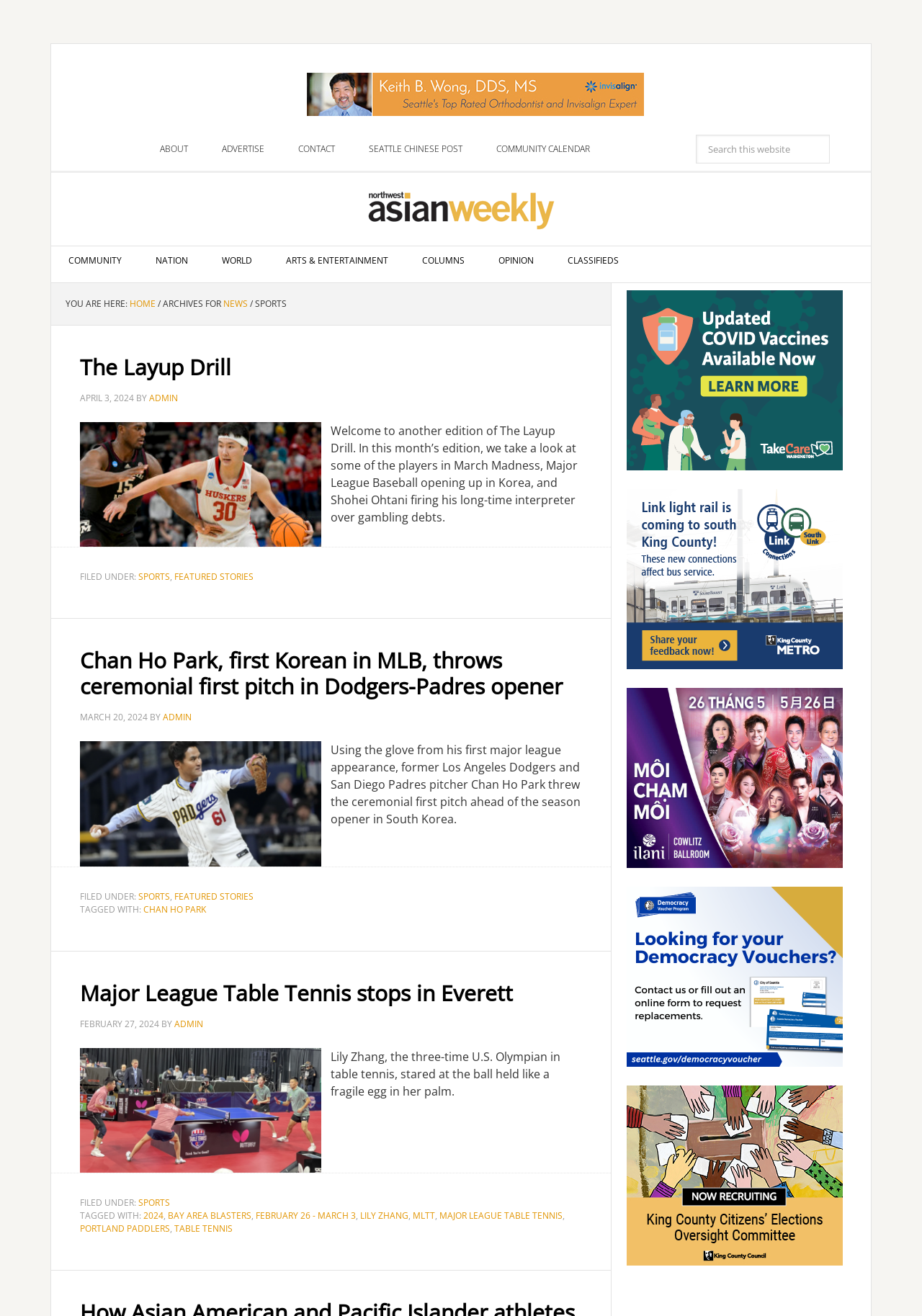Given the description News, predict the bounding box coordinates of the UI element. Ensure the coordinates are in the format (top-left x, top-left y, bottom-right x, bottom-right y) and all values are between 0 and 1.

[0.242, 0.226, 0.269, 0.235]